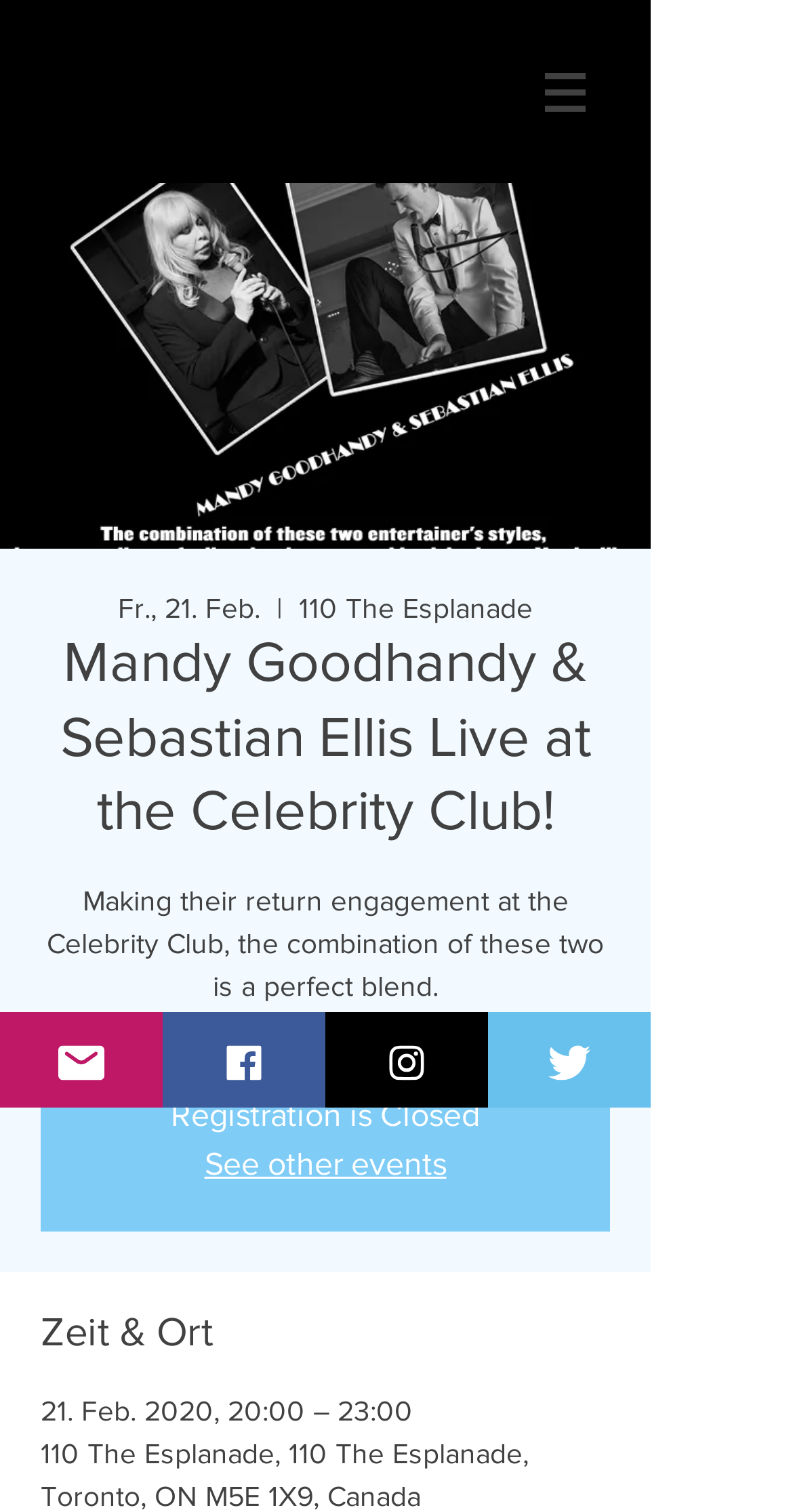Are registrations open for the event?
Please give a detailed answer to the question using the information shown in the image.

I found the registration status by looking at the 'Registration is Closed' text, which indicates that registrations are no longer open for the event.